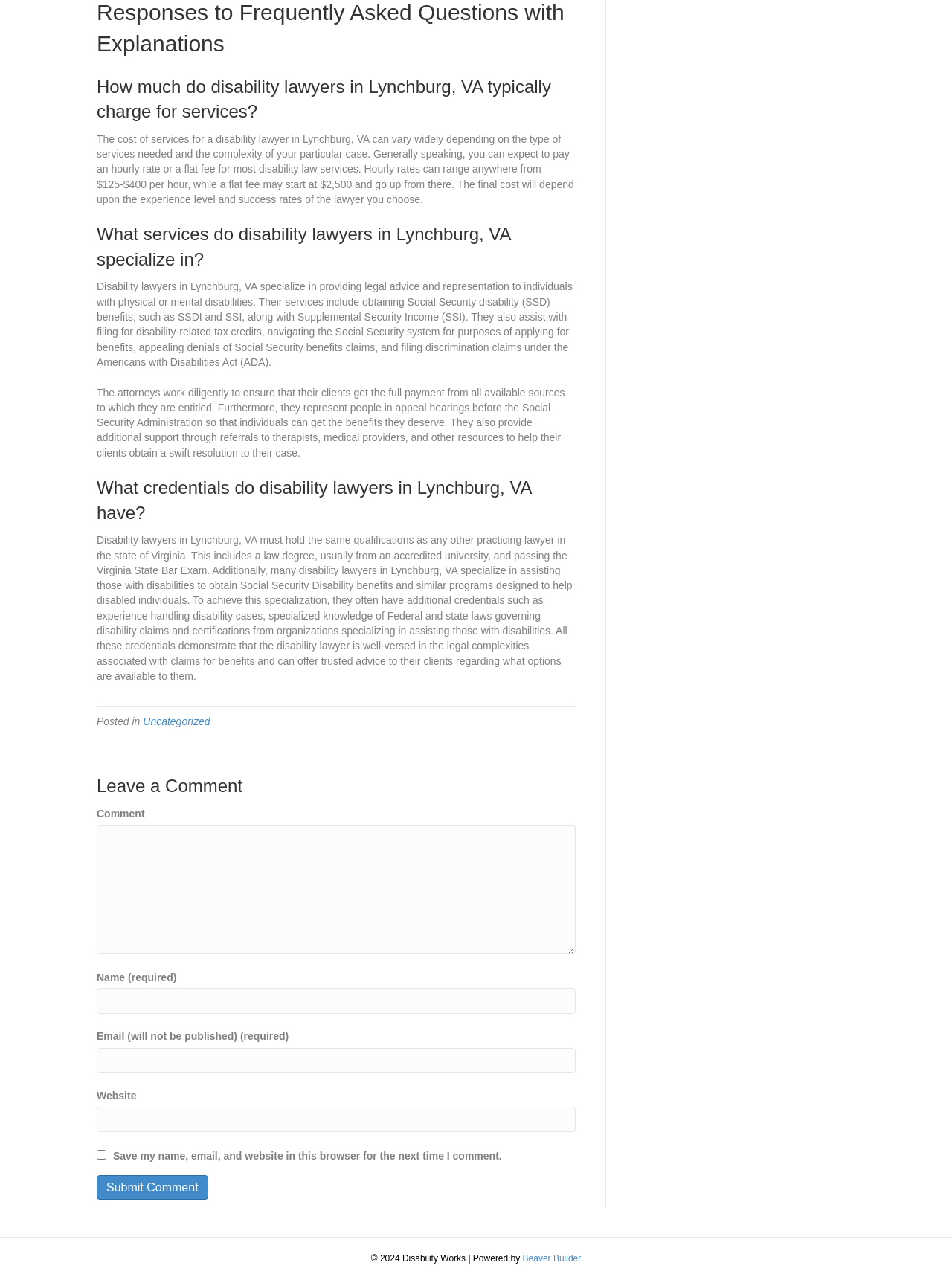What services do disability lawyers in Lynchburg, VA provide?
Please give a detailed and thorough answer to the question, covering all relevant points.

Based on the StaticText element with the text 'Disability lawyers in Lynchburg, VA specialize in providing legal advice and representation to individuals with physical or mental disabilities. Their services include obtaining Social Security disability (SSD) benefits, such as SSDI and SSI, along with Supplemental Security Income (SSI). They also assist with filing for disability-related tax credits, navigating the Social Security system for purposes of applying for benefits, appealing denials of Social Security benefits claims, and filing discrimination claims under the Americans with Disabilities Act (ADA).', disability lawyers in Lynchburg, VA provide services such as obtaining SSD benefits, filing for disability-related tax credits, and more.